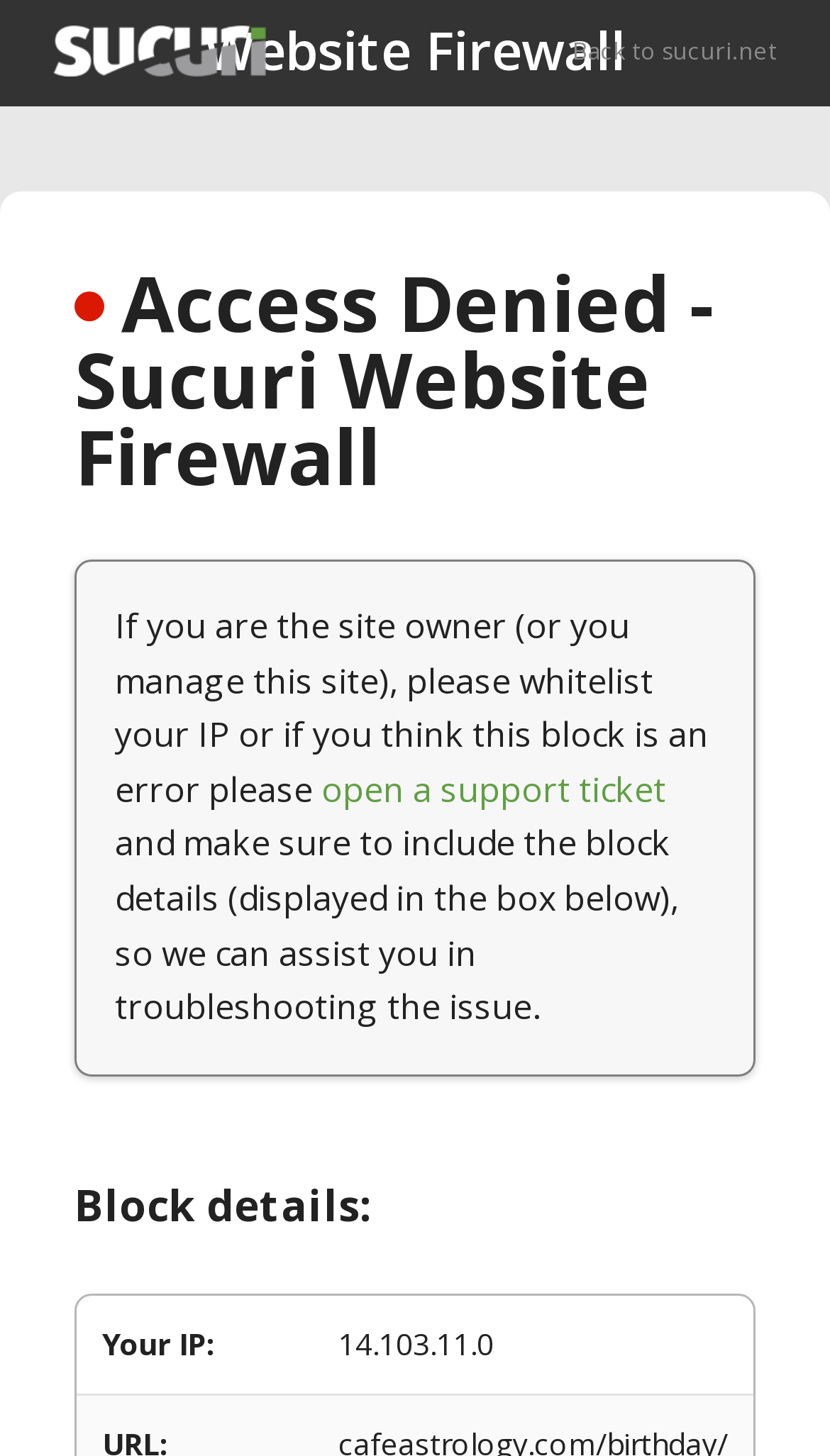Given the element description, predict the bounding box coordinates in the format (top-left x, top-left y, bottom-right x, bottom-right y). Make sure all values are between 0 and 1. Here is the element description: Privacy Policy

None